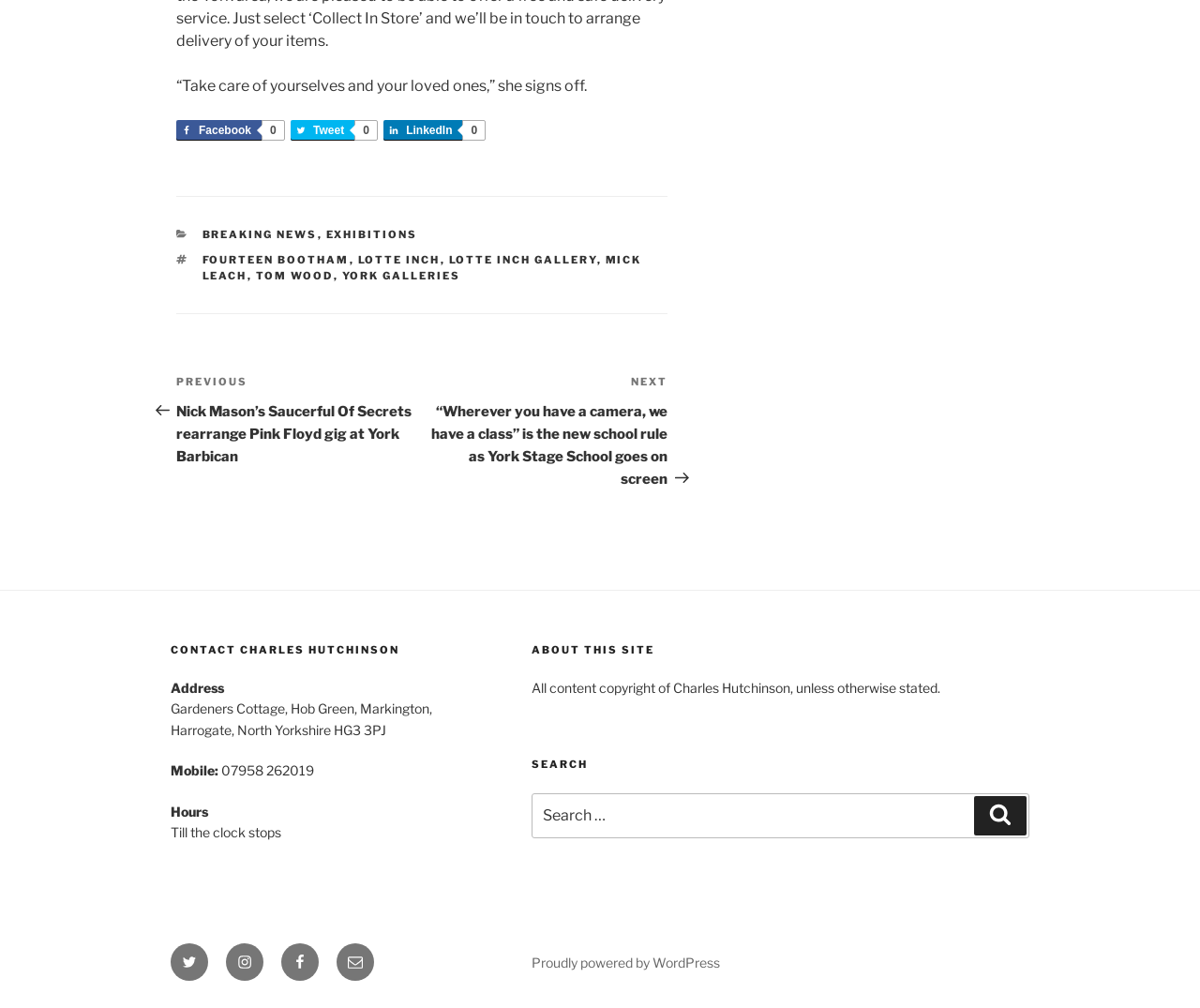Please find the bounding box for the following UI element description. Provide the coordinates in (top-left x, top-left y, bottom-right x, bottom-right y) format, with values between 0 and 1: York galleries

[0.285, 0.267, 0.384, 0.28]